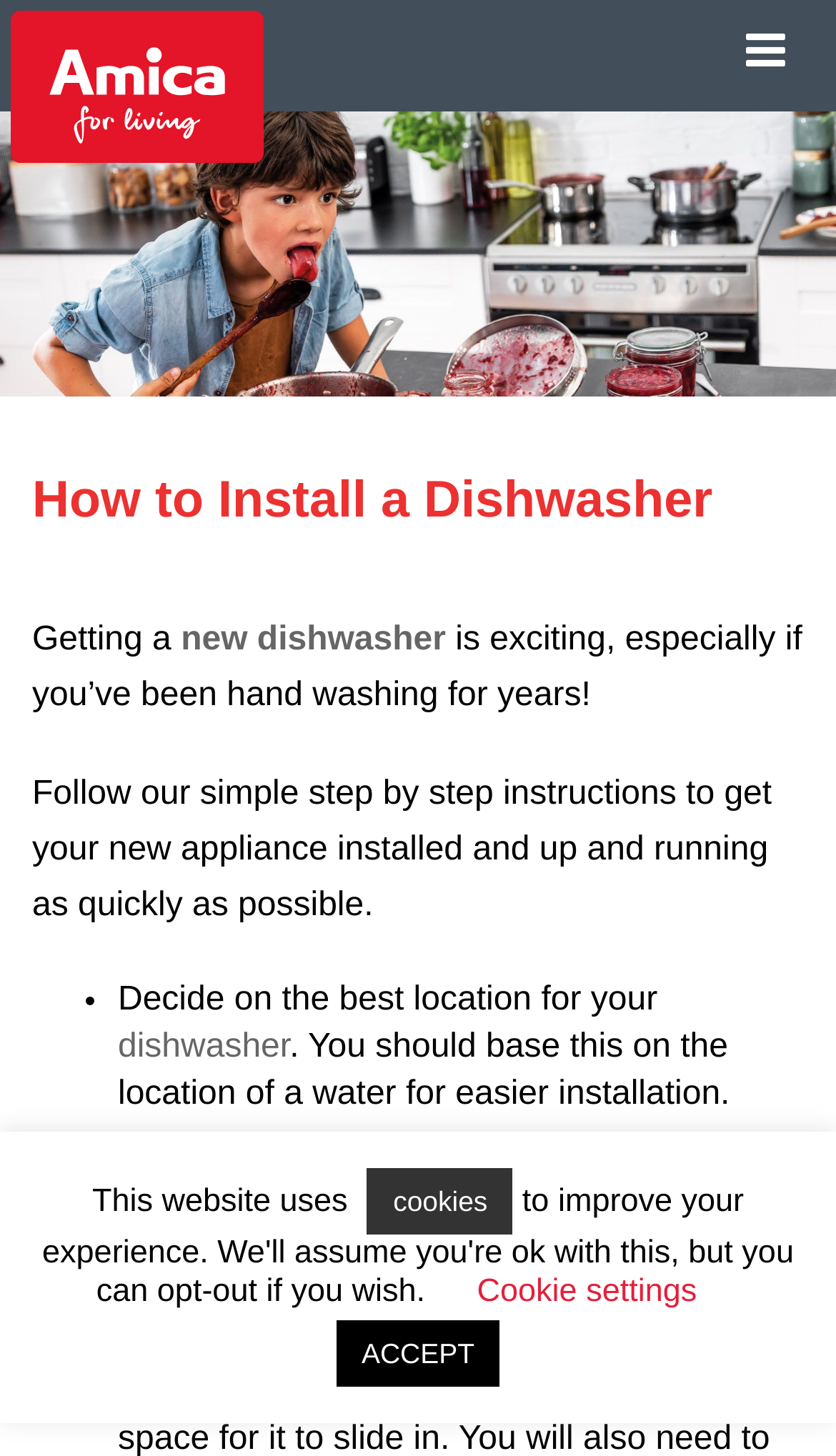Can you find and generate the webpage's heading?

How to Install a Dishwasher